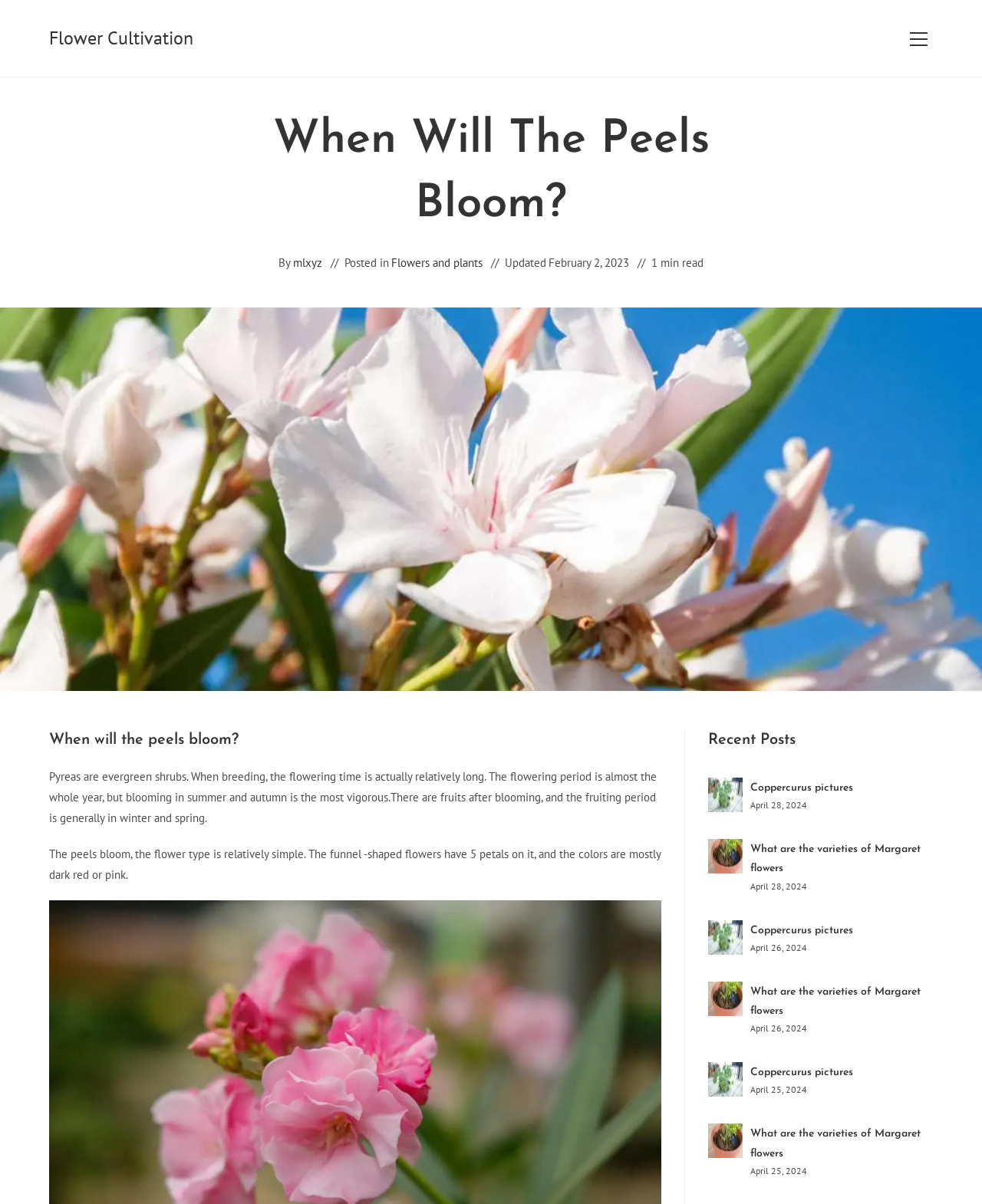What type of shrubs are Pyreas?
Refer to the image and give a detailed answer to the query.

According to the webpage, Pyreas are evergreen shrubs, which is mentioned in the paragraph that describes the flowering time of Pyreas.